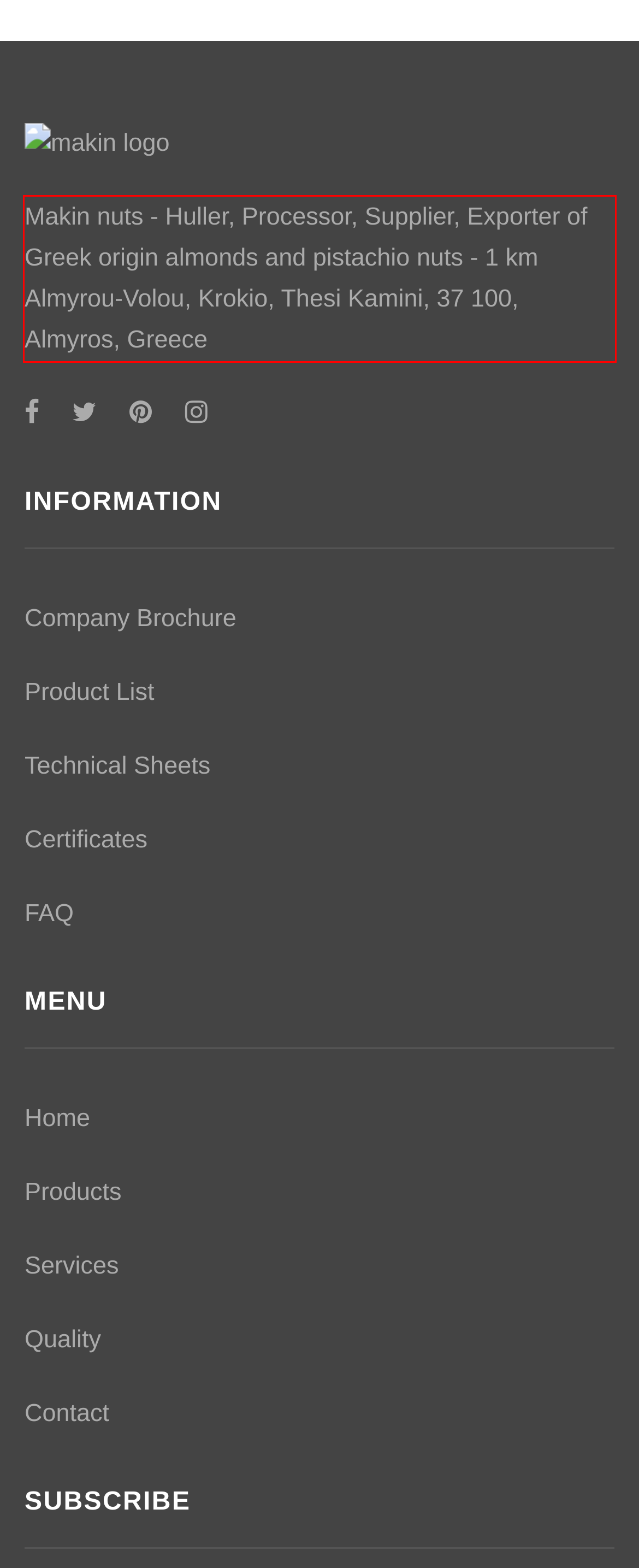With the provided screenshot of a webpage, locate the red bounding box and perform OCR to extract the text content inside it.

Makin nuts - Huller, Processor, Supplier, Exporter of Greek origin almonds and pistachio nuts - 1 km Almyrou-Volou, Krokio, Thesi Kamini, 37 100, Almyros, Greece